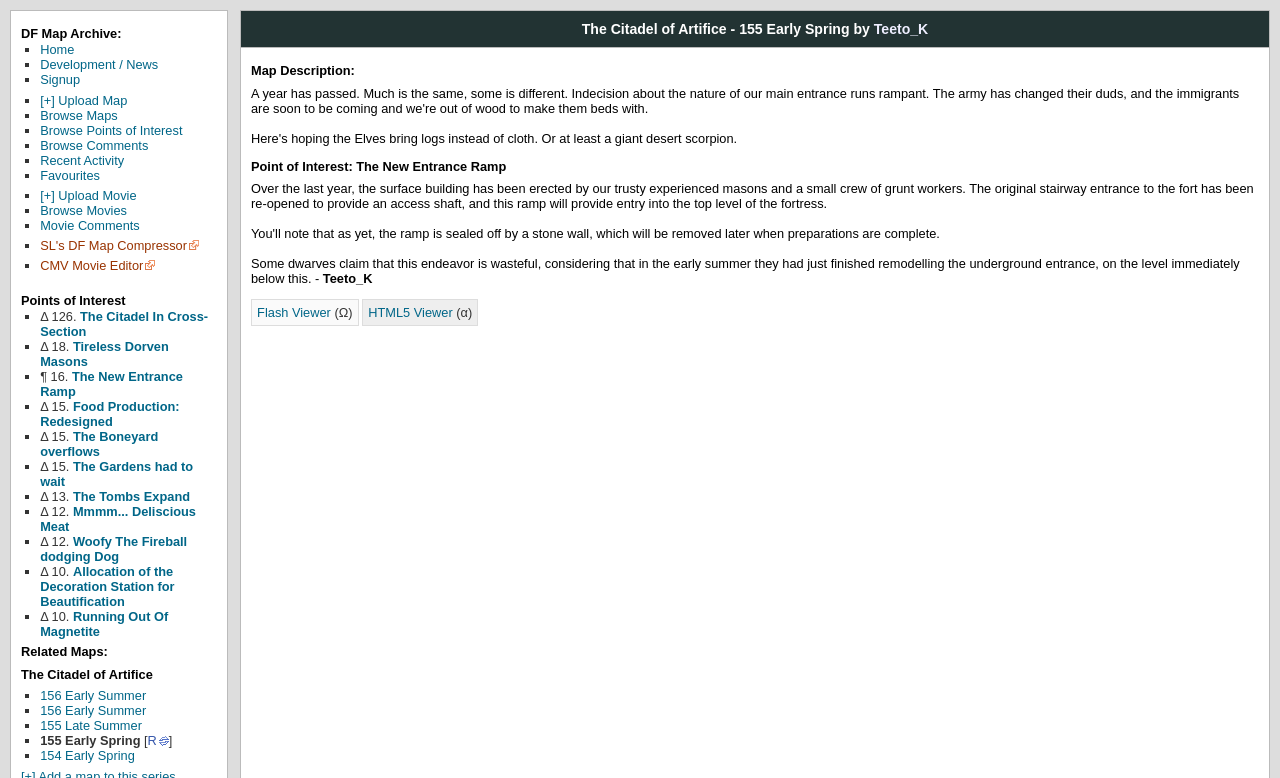Find the headline of the webpage and generate its text content.

The Citadel of Artifice - 155 Early Spring by Teeto_K